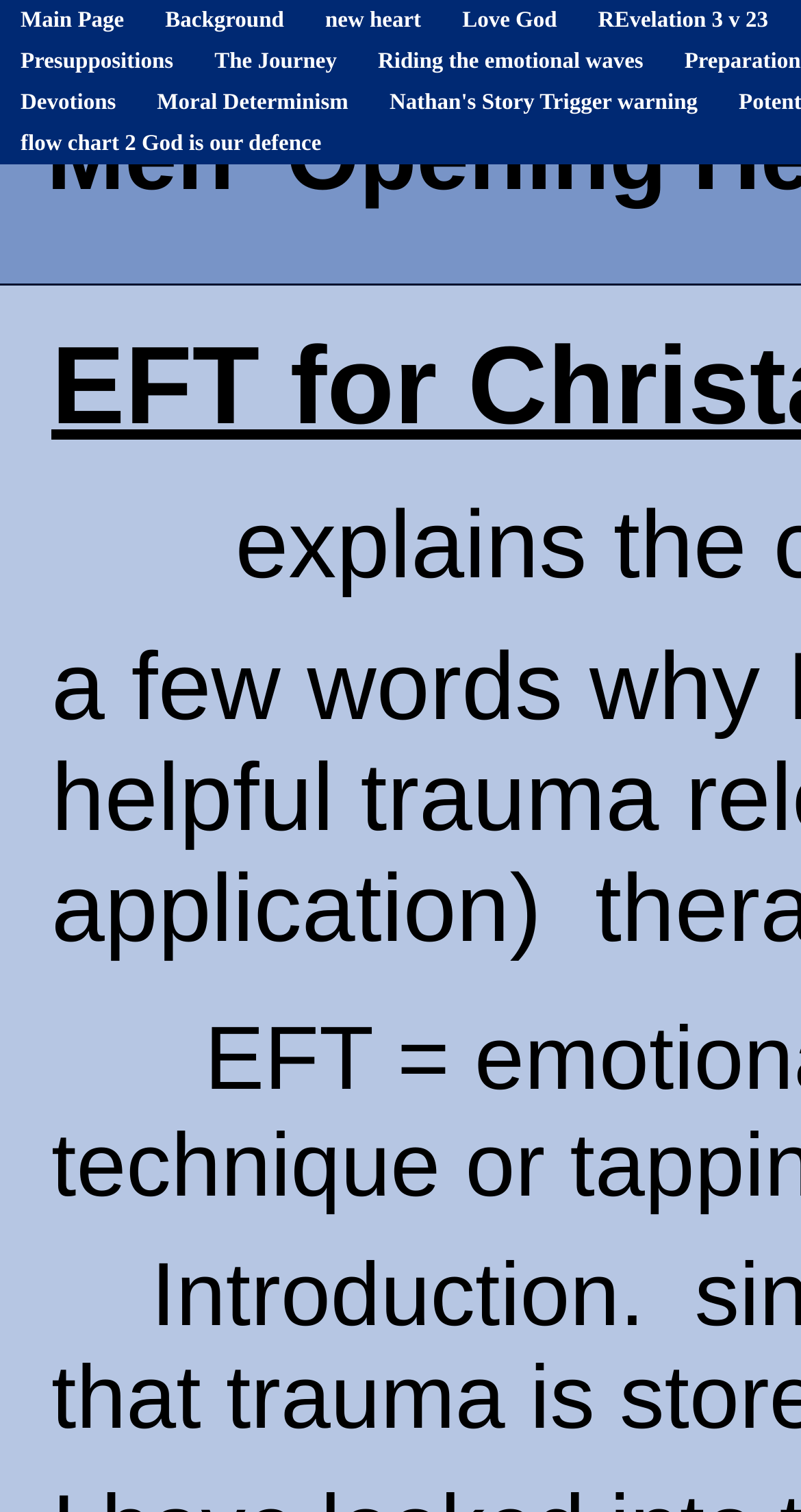Determine the bounding box coordinates of the target area to click to execute the following instruction: "go to main page."

[0.0, 0.0, 0.181, 0.027]